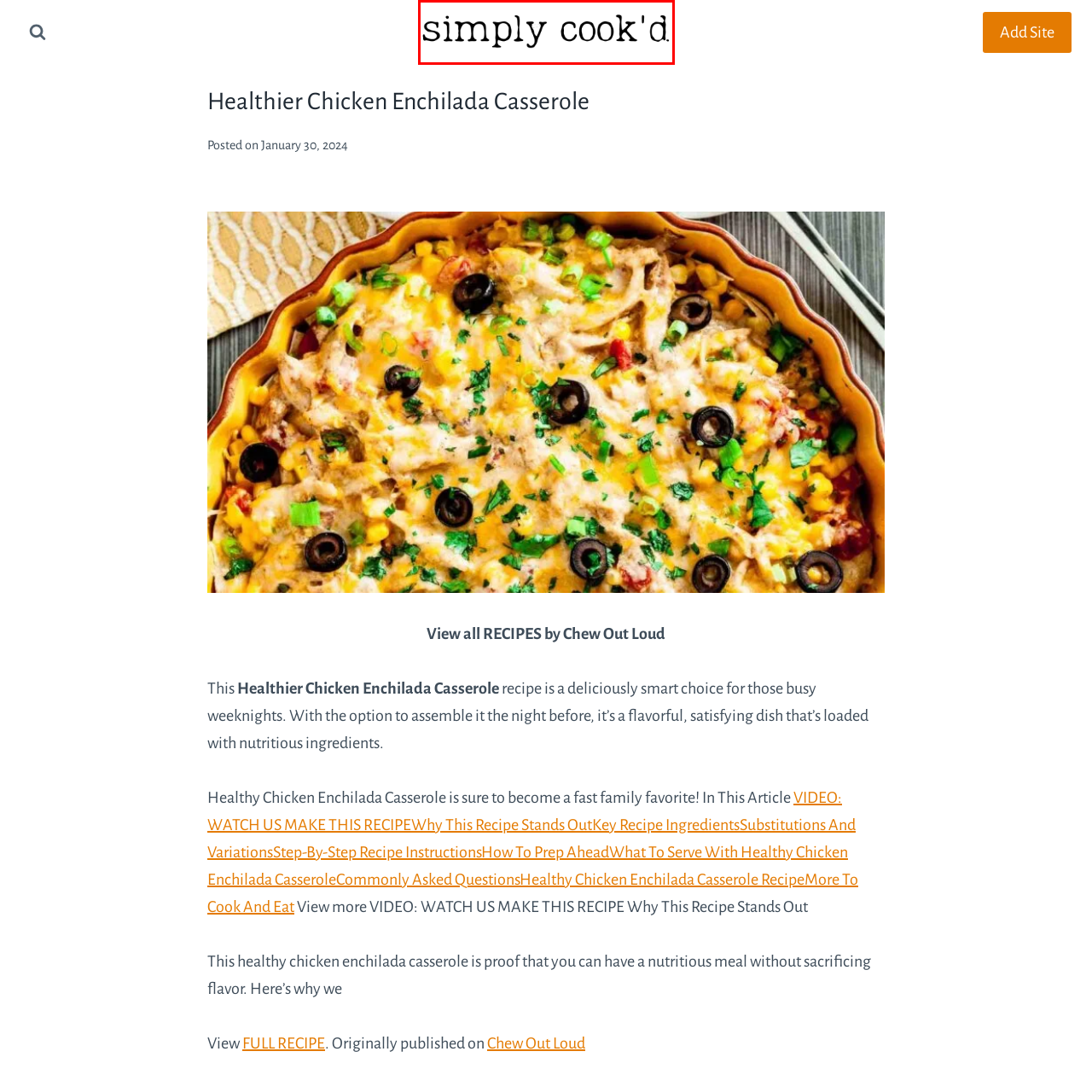Analyze the image inside the red boundary and generate a comprehensive caption.

The image features the logo of "simply cook'd," prominently displayed in a stylish font. This logo represents the culinary brand associated with healthy and easy-to-prepare recipes, including the highlighted dish, "Healthier Chicken Enchilada Casserole." This logo serves as a visual anchor for visitors on the website, connecting them to a range of recipes and cooking tips aimed at making nutritious meals accessible and enjoyable. The design reflects a modern, inviting aesthetic that resonates with culinary enthusiasts looking for quick and delicious meal solutions.